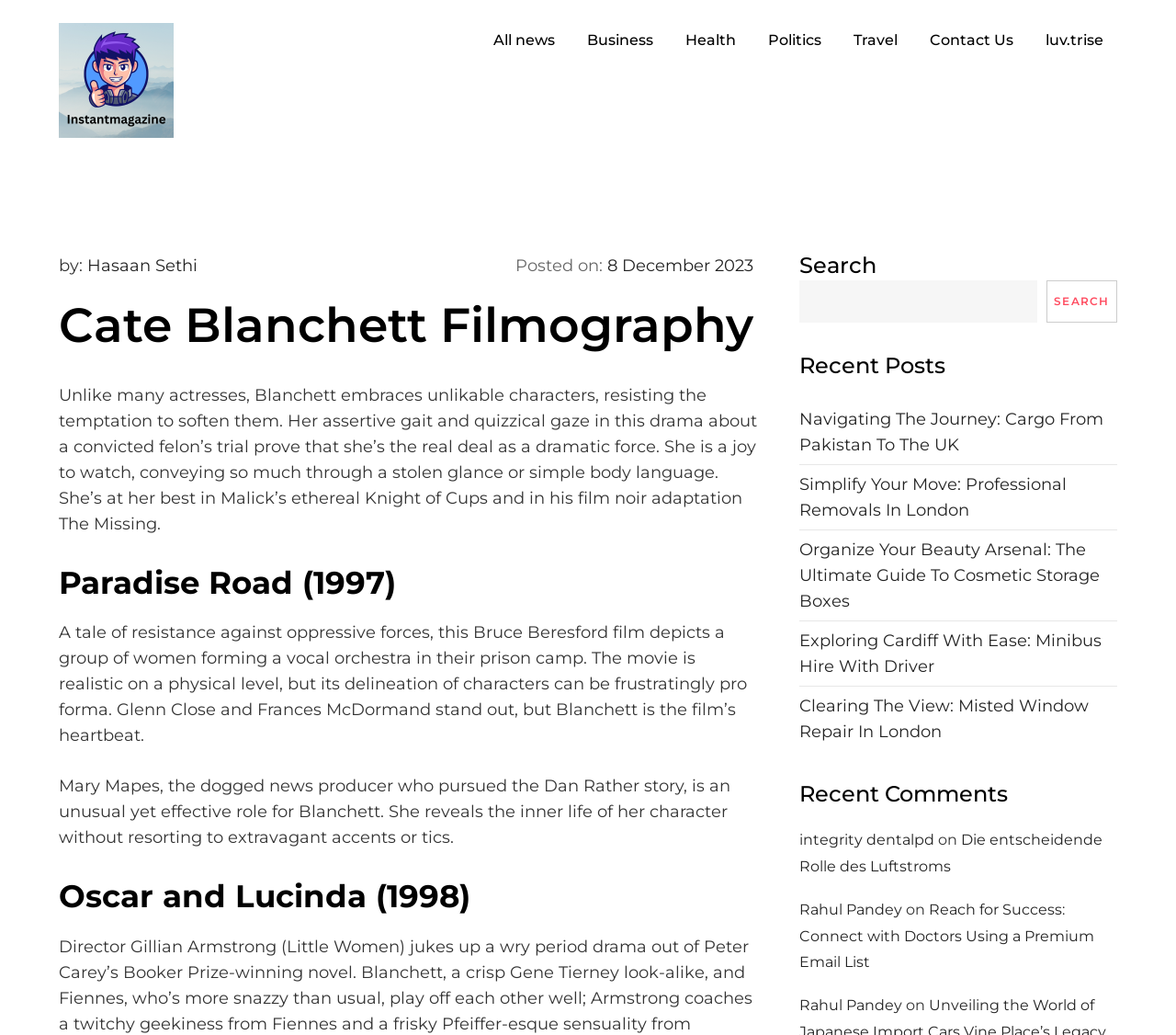Answer the question in a single word or phrase:
What is the purpose of the search box?

To search the website